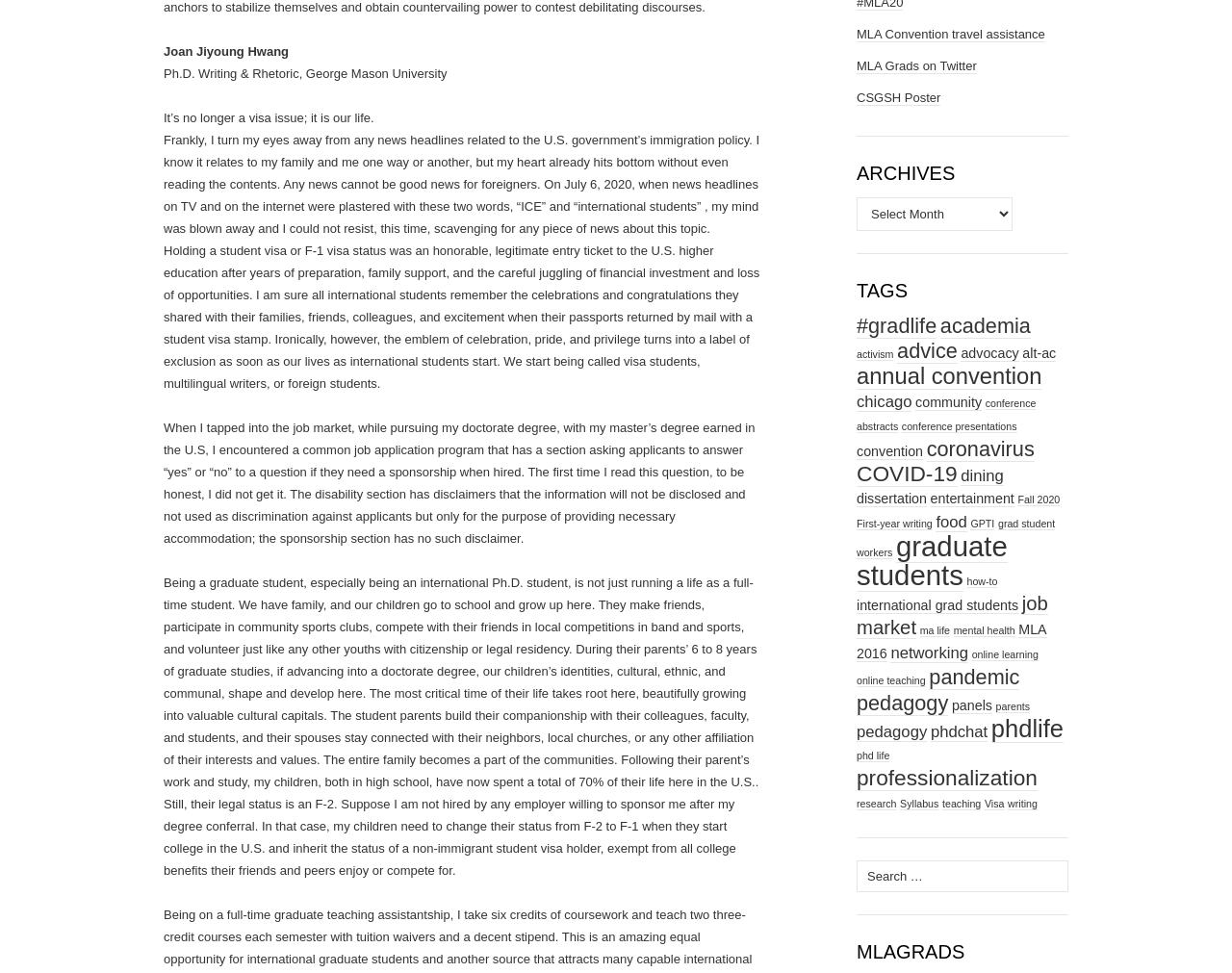Provide a short answer to the following question with just one word or phrase: What is the purpose of the links on the right side?

Archives and tags